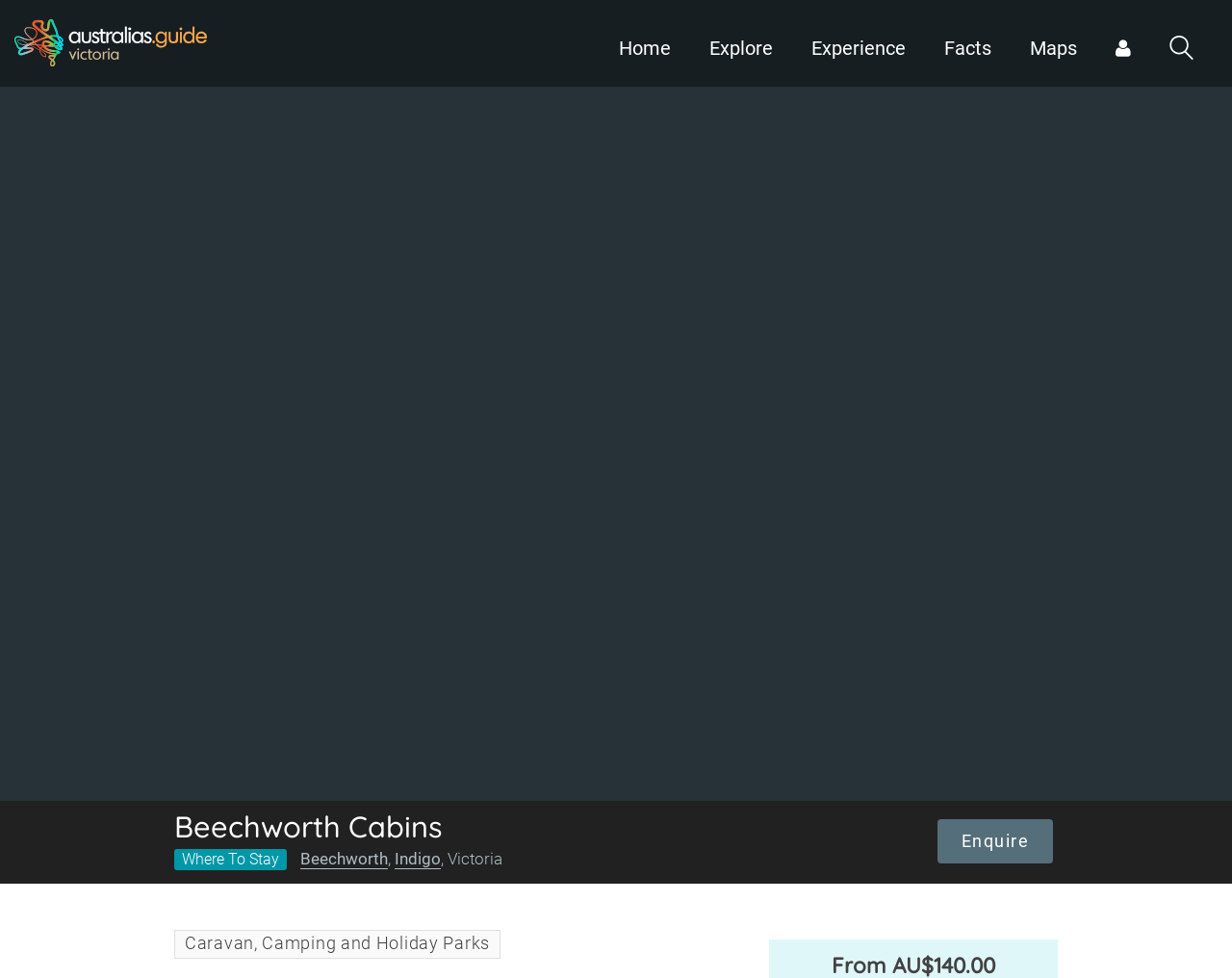Can you specify the bounding box coordinates of the area that needs to be clicked to fulfill the following instruction: "Click on the Home link"?

[0.502, 0.0, 0.545, 0.089]